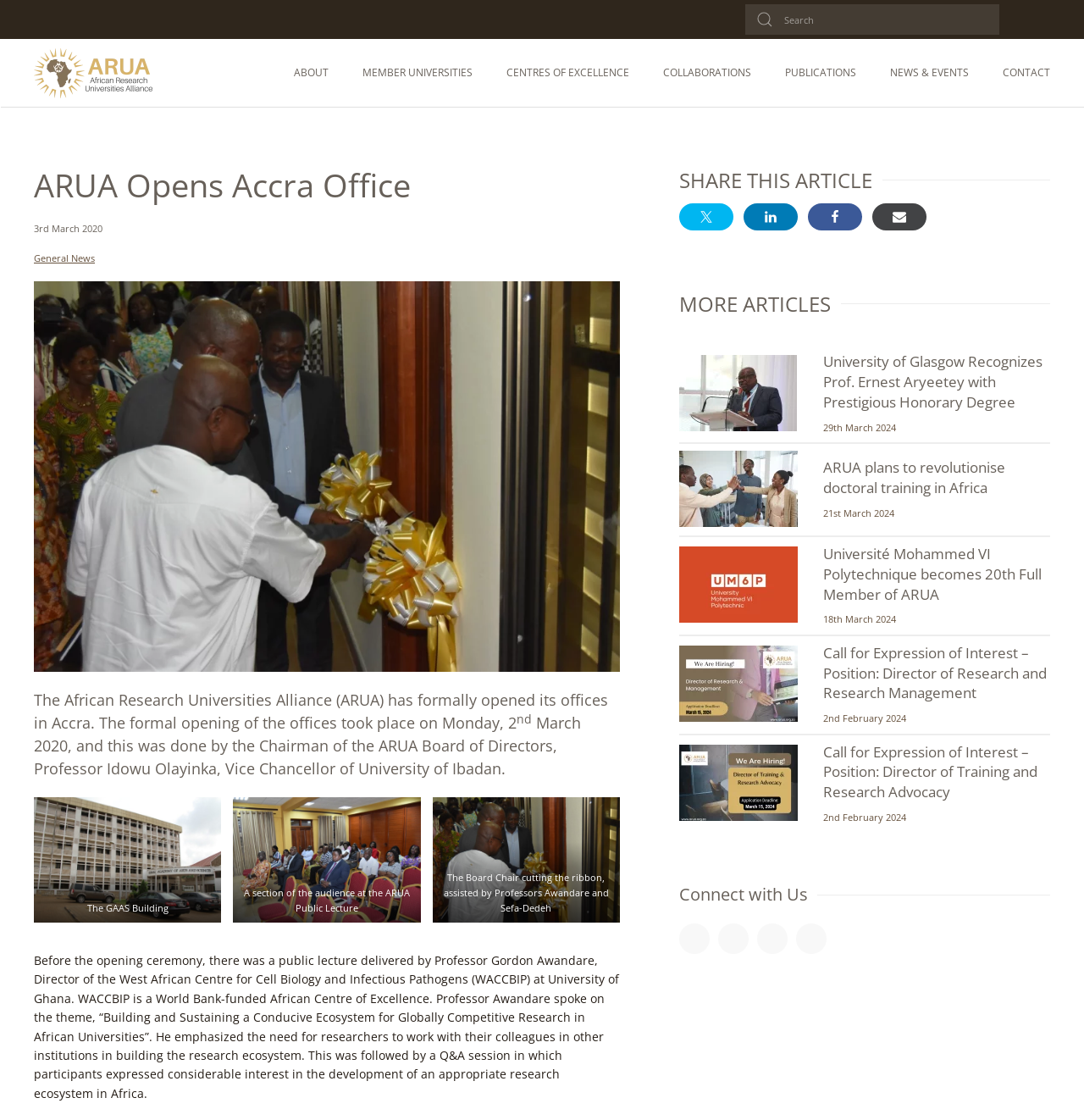How many figures are there in the article?
Please provide a single word or phrase as your answer based on the screenshot.

3